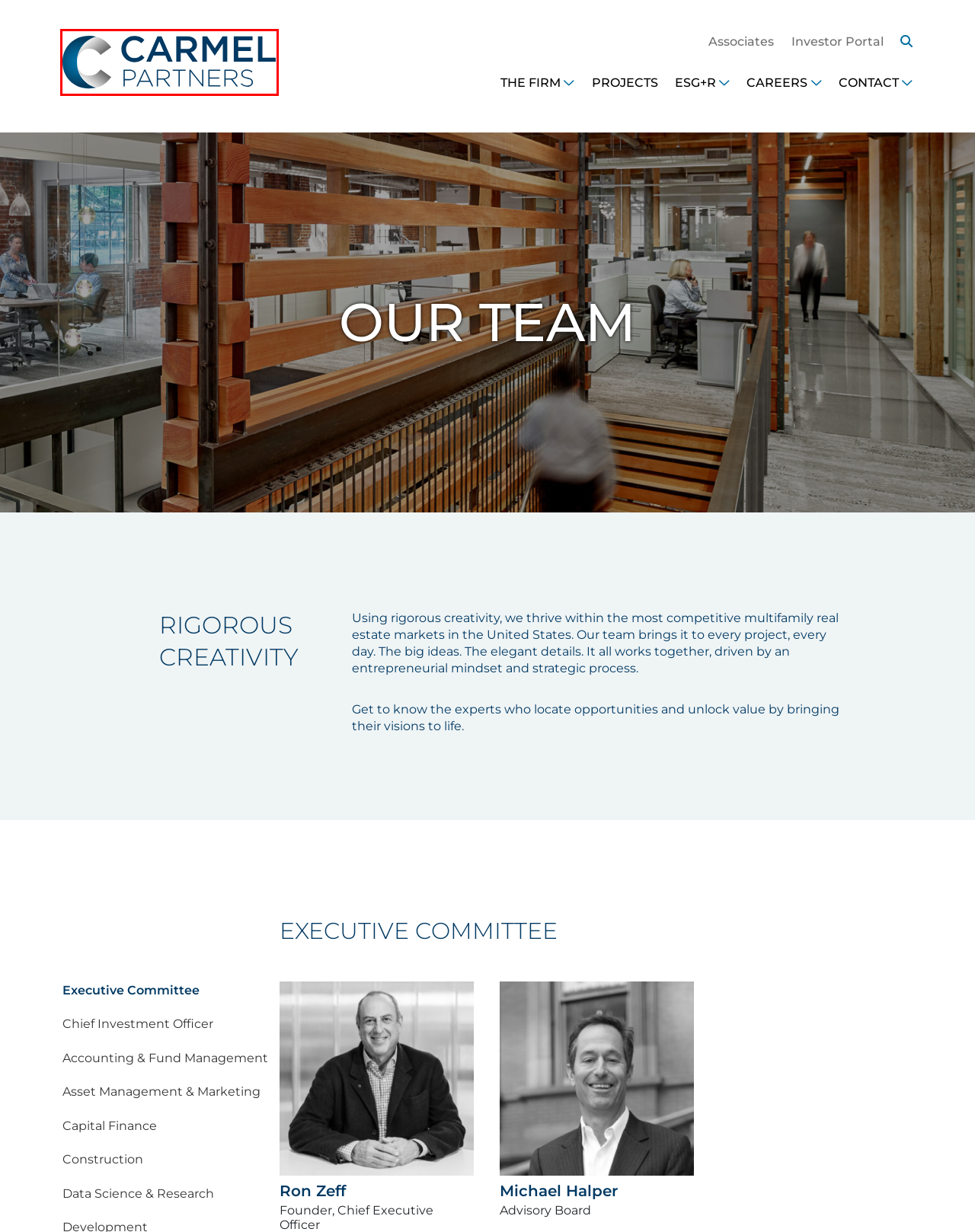Analyze the screenshot of a webpage featuring a red rectangle around an element. Pick the description that best fits the new webpage after interacting with the element inside the red bounding box. Here are the candidates:
A. New York Metro | Carmel Partners
B. Carmel Partners
C. Honolulu | Carmel Partners
D. The Firm | Carmel Partners
E. Projects | Carmel Partners
F. Contact | Carmel Partners
G. Accessibility | Carmel Partners
H. Capabilities | Carmel Partners

B